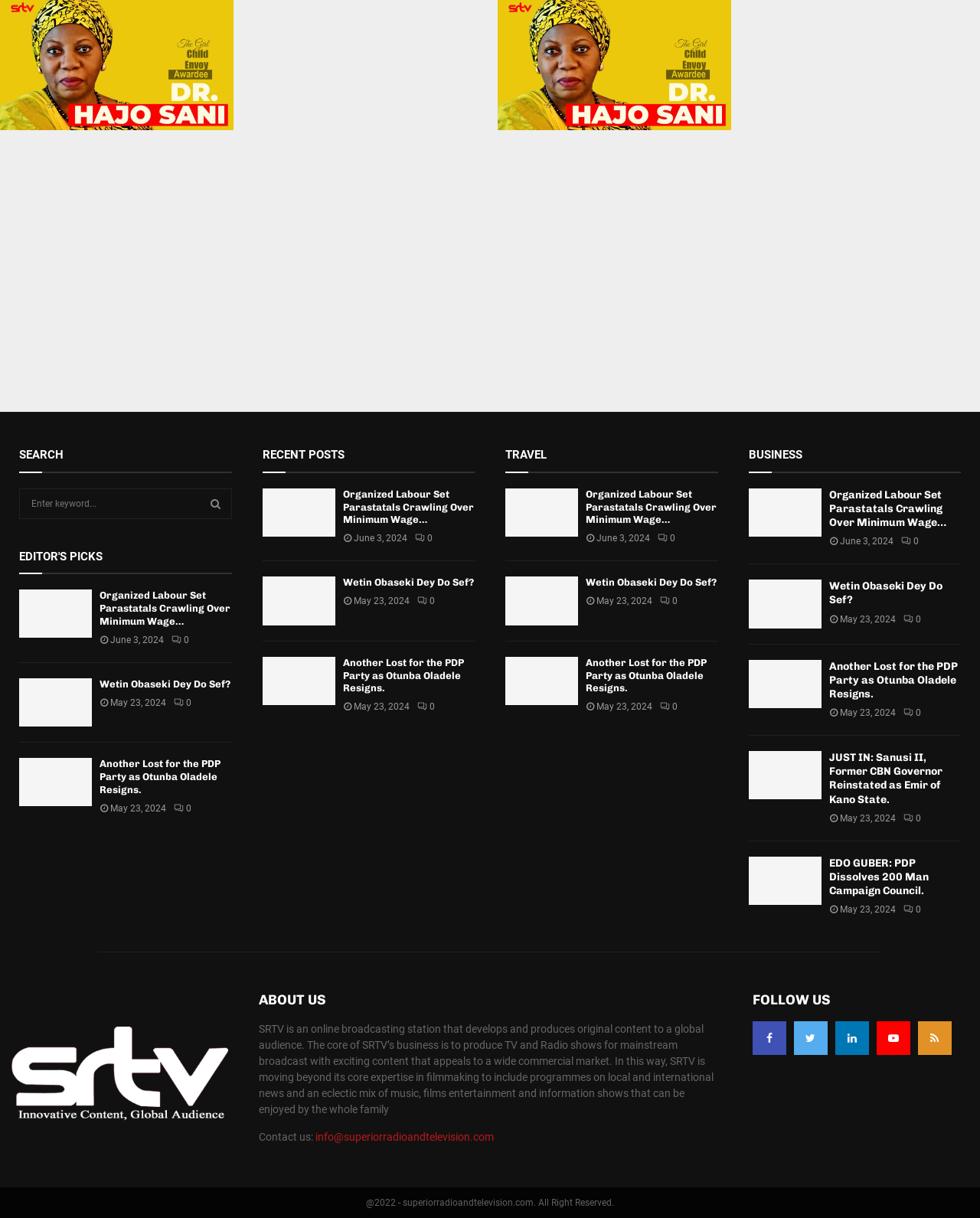How many articles are under the 'RECENT POSTS' category?
Utilize the image to construct a detailed and well-explained answer.

I counted the number of article elements under the 'RECENT POSTS' heading and found three articles, each with a link, heading, and time element.